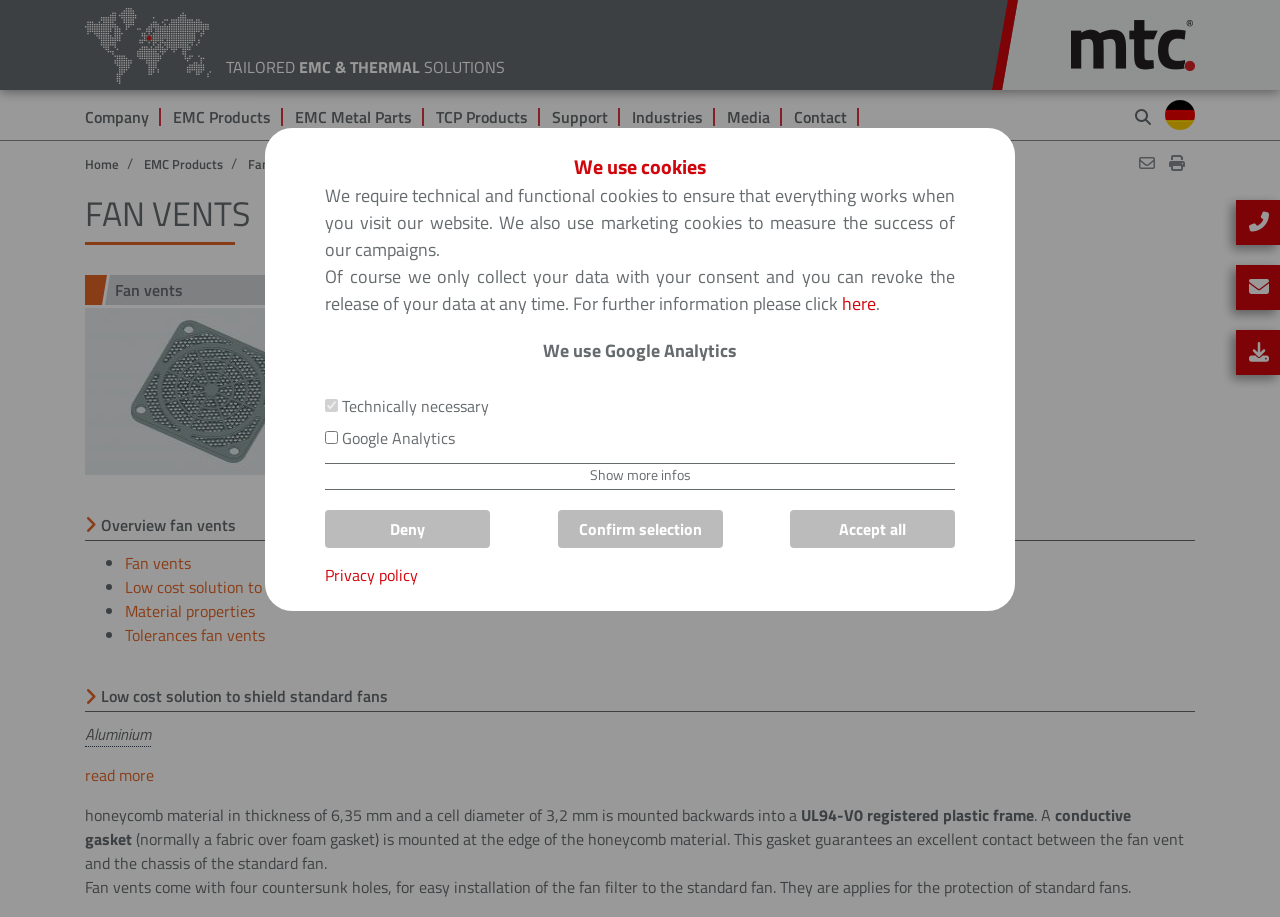Locate the bounding box coordinates of the region to be clicked to comply with the following instruction: "Click on the 'Company' link in the main navigation". The coordinates must be four float numbers between 0 and 1, in the form [left, top, right, bottom].

[0.066, 0.118, 0.126, 0.137]